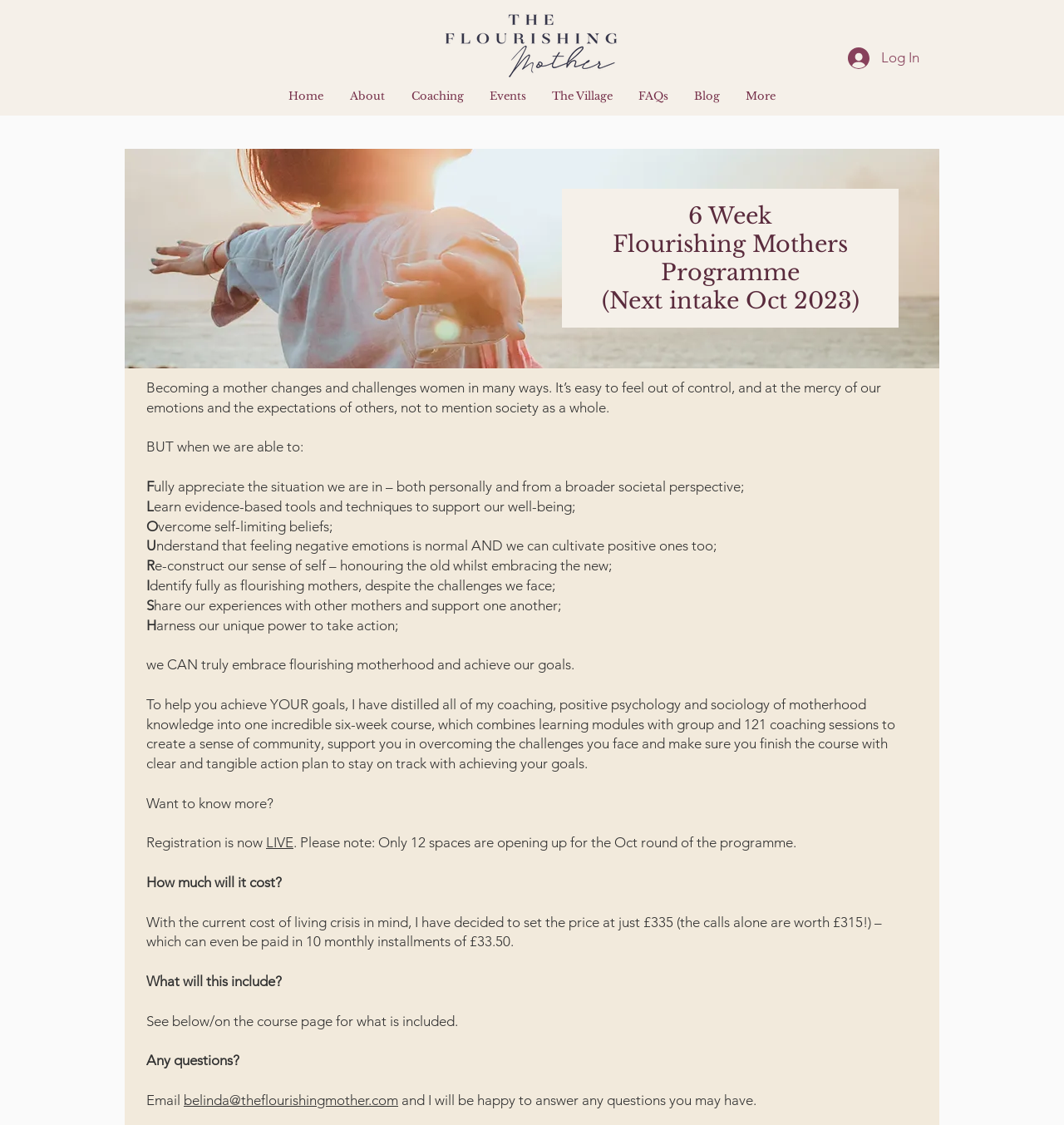Construct a comprehensive caption that outlines the webpage's structure and content.

The webpage is about a 6-week program for flourishing mothers, with a focus on personal growth and well-being. At the top of the page, there is a logo of "The Flourishing Mother" in black, accompanied by a login button on the right side. Below the logo, there is a navigation menu with links to different sections of the website, including "Home", "About", "Coaching", "Events", "The Village", "FAQs", and "Blog".

The main content of the page is divided into sections, with headings and paragraphs of text. The first section has a heading that reads "6 Week Flourishing Mothers Programme (Next intake Oct 2023)" and describes the challenges that mothers face and how the program can help them overcome these challenges. The text is written in a conversational tone and includes bullet points that highlight the benefits of the program.

Below this section, there is a large image that takes up most of the width of the page. The image is a photograph of a woman and a child, and it appears to be a serene and peaceful scene.

The next section of the page describes the program in more detail, including the goals and outcomes that participants can expect. The text is written in a friendly and encouraging tone, with a focus on empowering mothers to take control of their lives and achieve their goals.

Further down the page, there are sections that answer frequently asked questions, such as "Want to know more?" and "How much will it cost?". The program is priced at £335, with the option to pay in 10 monthly installments of £33.50. The page also includes a call to action, encouraging visitors to register for the program.

At the bottom of the page, there is a section that invites visitors to email the program's creator, Belinda, with any questions they may have. There is also a link to her email address, making it easy for visitors to get in touch.